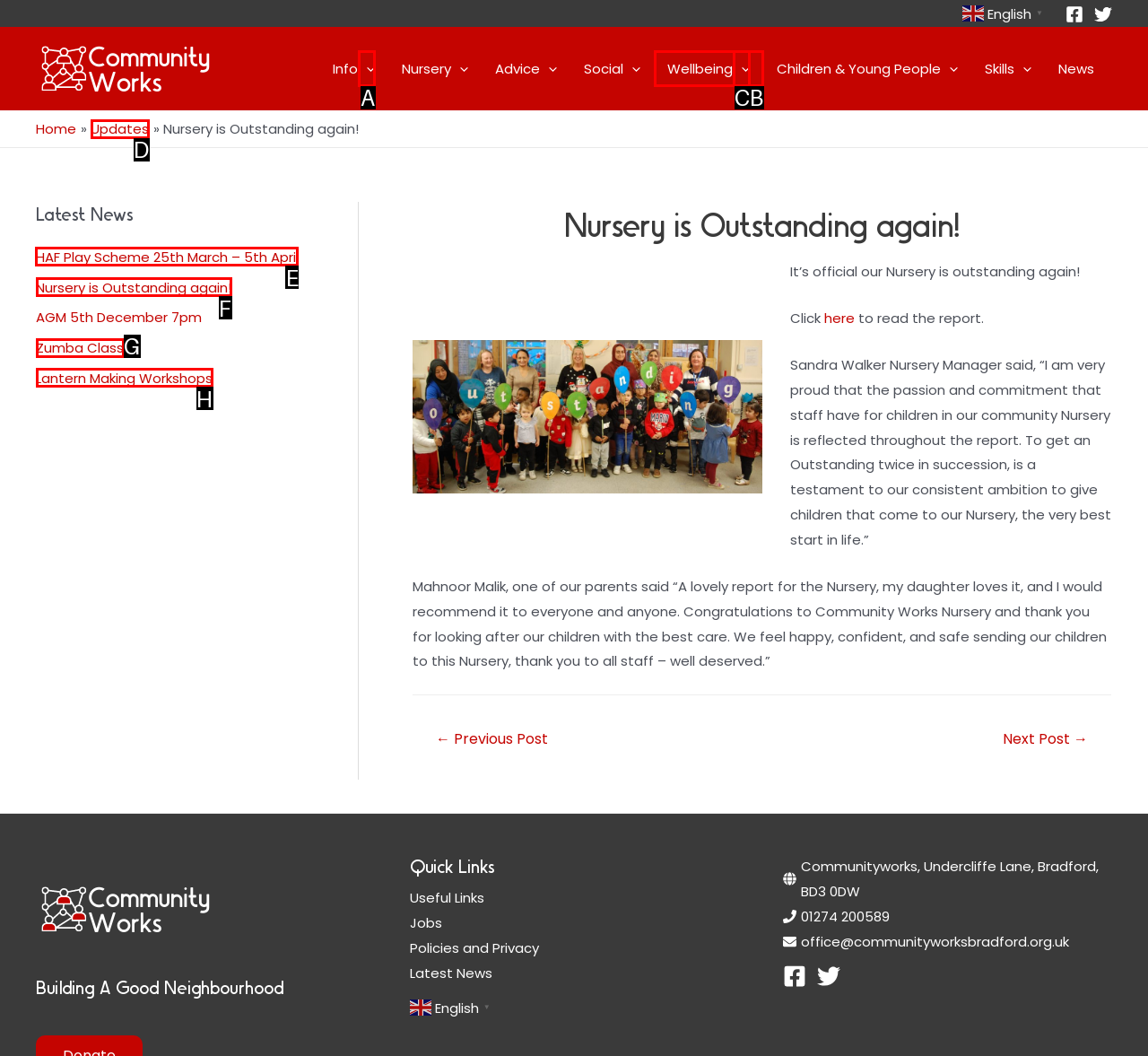Identify the HTML element to click to execute this task: Read the latest news Respond with the letter corresponding to the proper option.

E